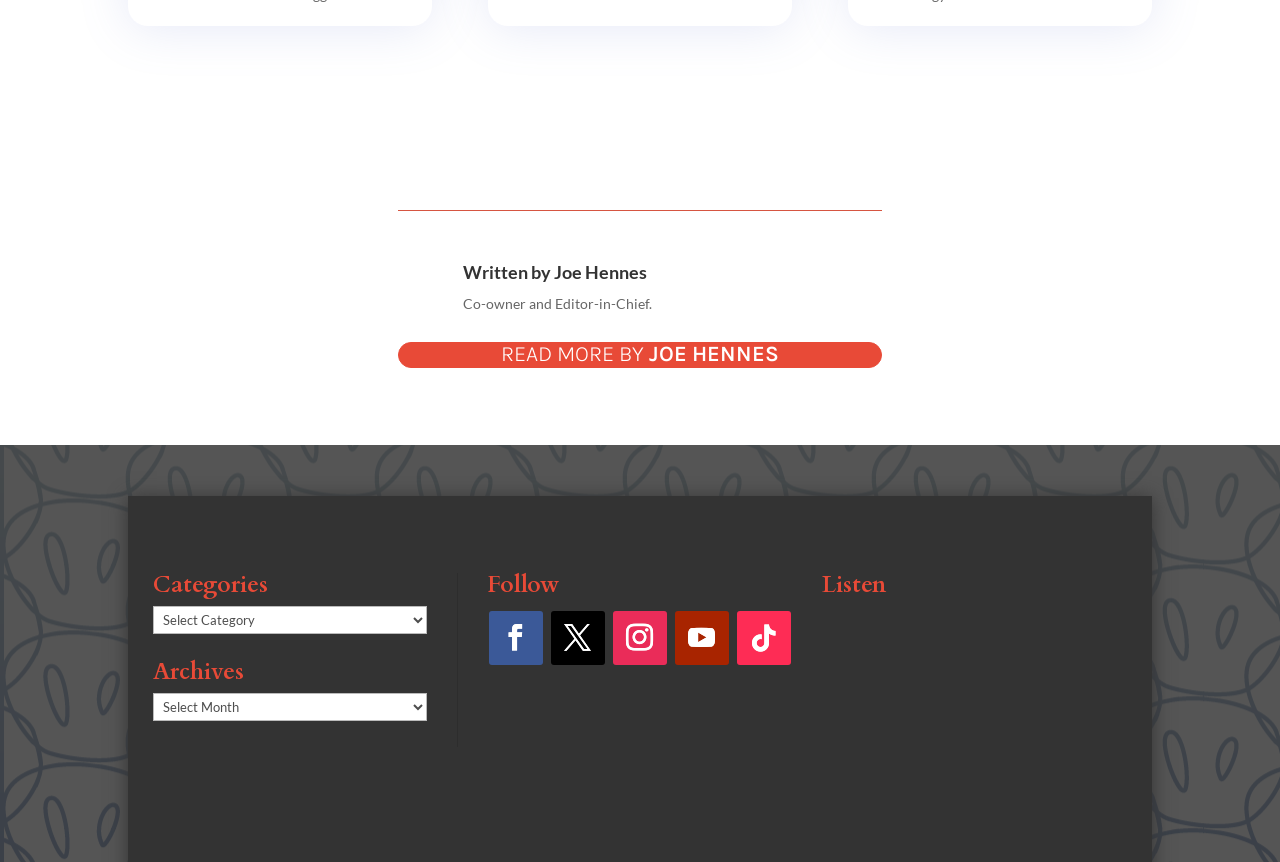Provide the bounding box coordinates of the HTML element described by the text: "Follow".

[0.479, 0.708, 0.521, 0.771]